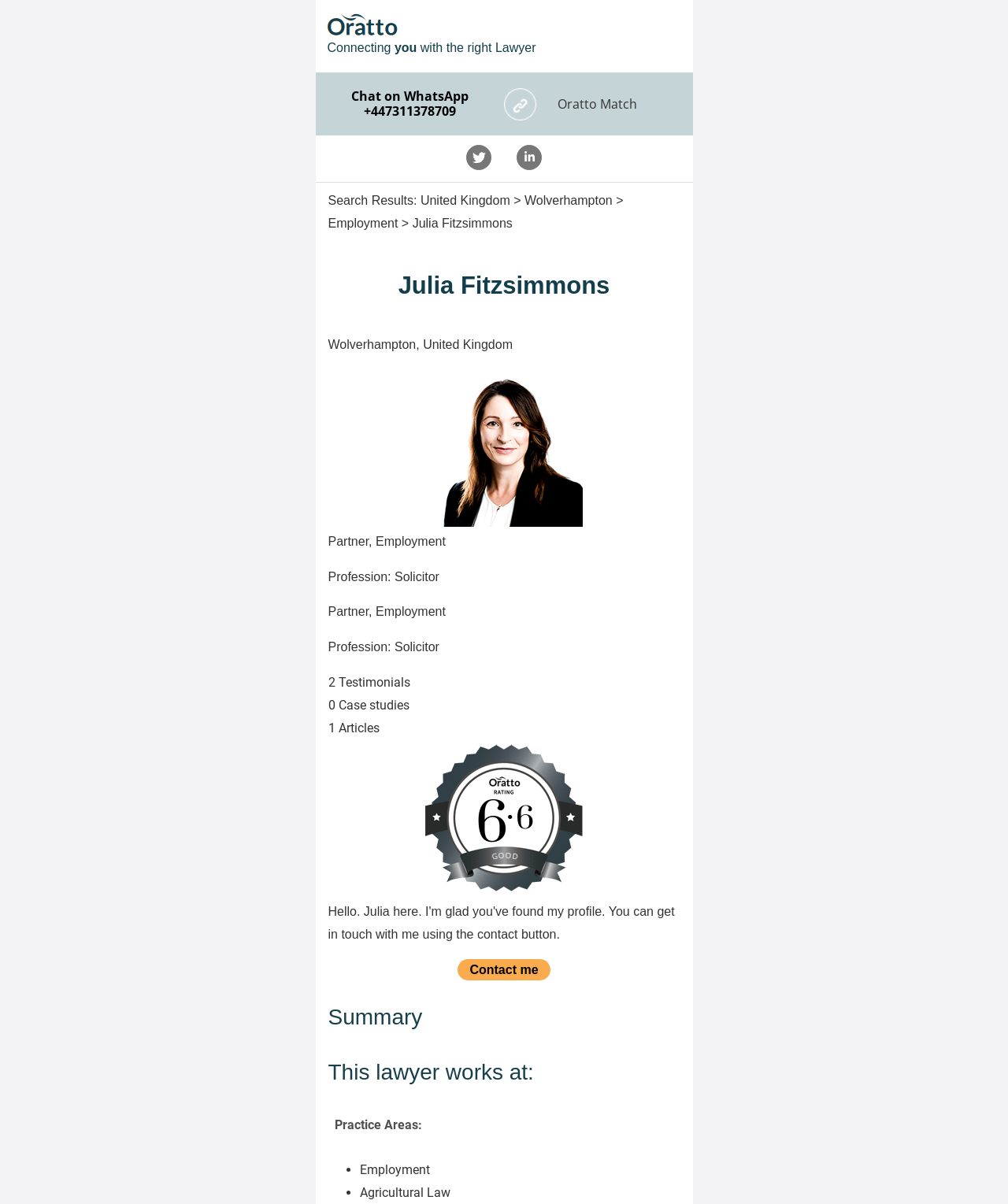Please identify the bounding box coordinates of the element's region that should be clicked to execute the following instruction: "Read about Grand Prix Nova 2013". The bounding box coordinates must be four float numbers between 0 and 1, i.e., [left, top, right, bottom].

None